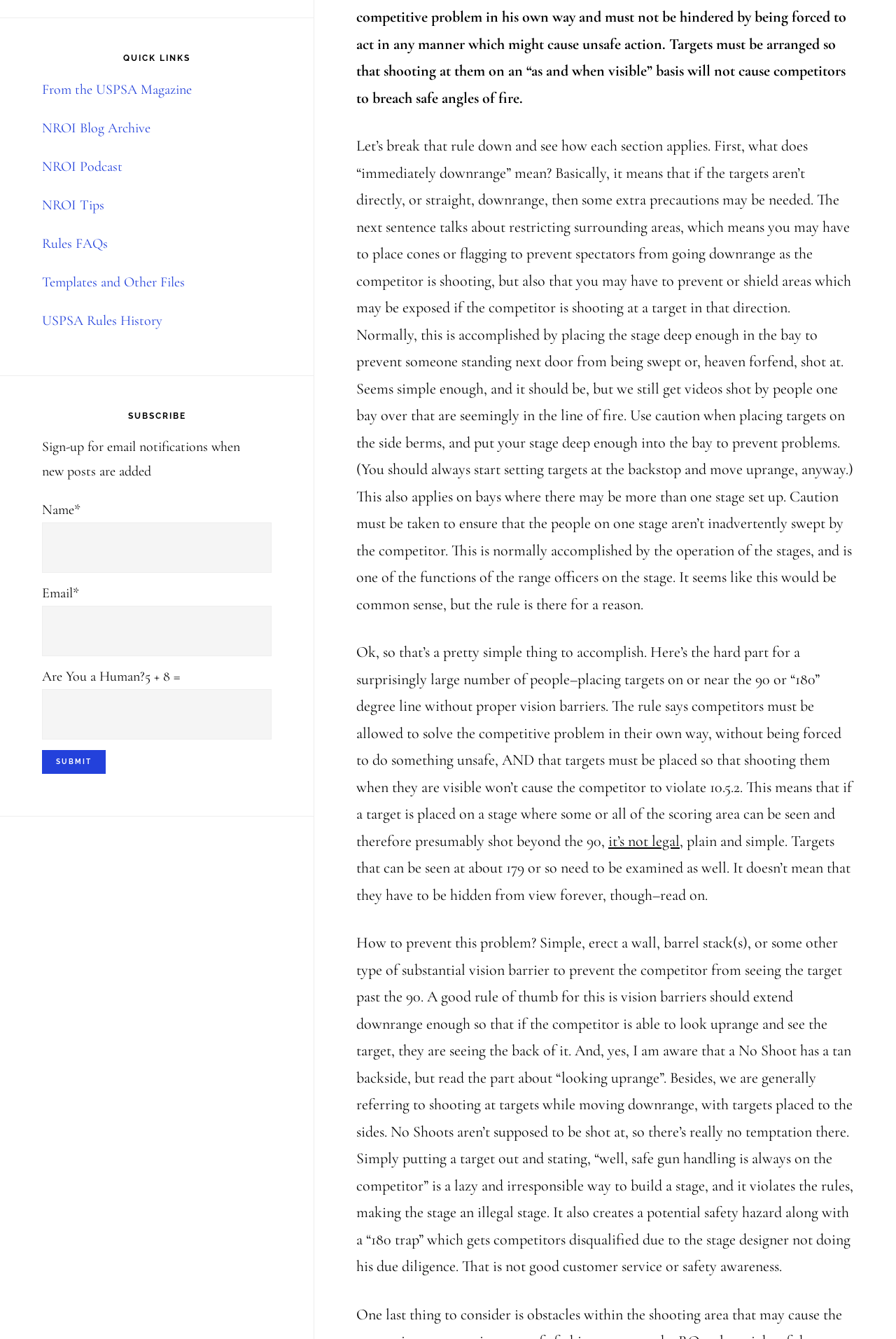Identify the bounding box of the HTML element described as: "Templates and Other Files".

[0.047, 0.204, 0.206, 0.217]